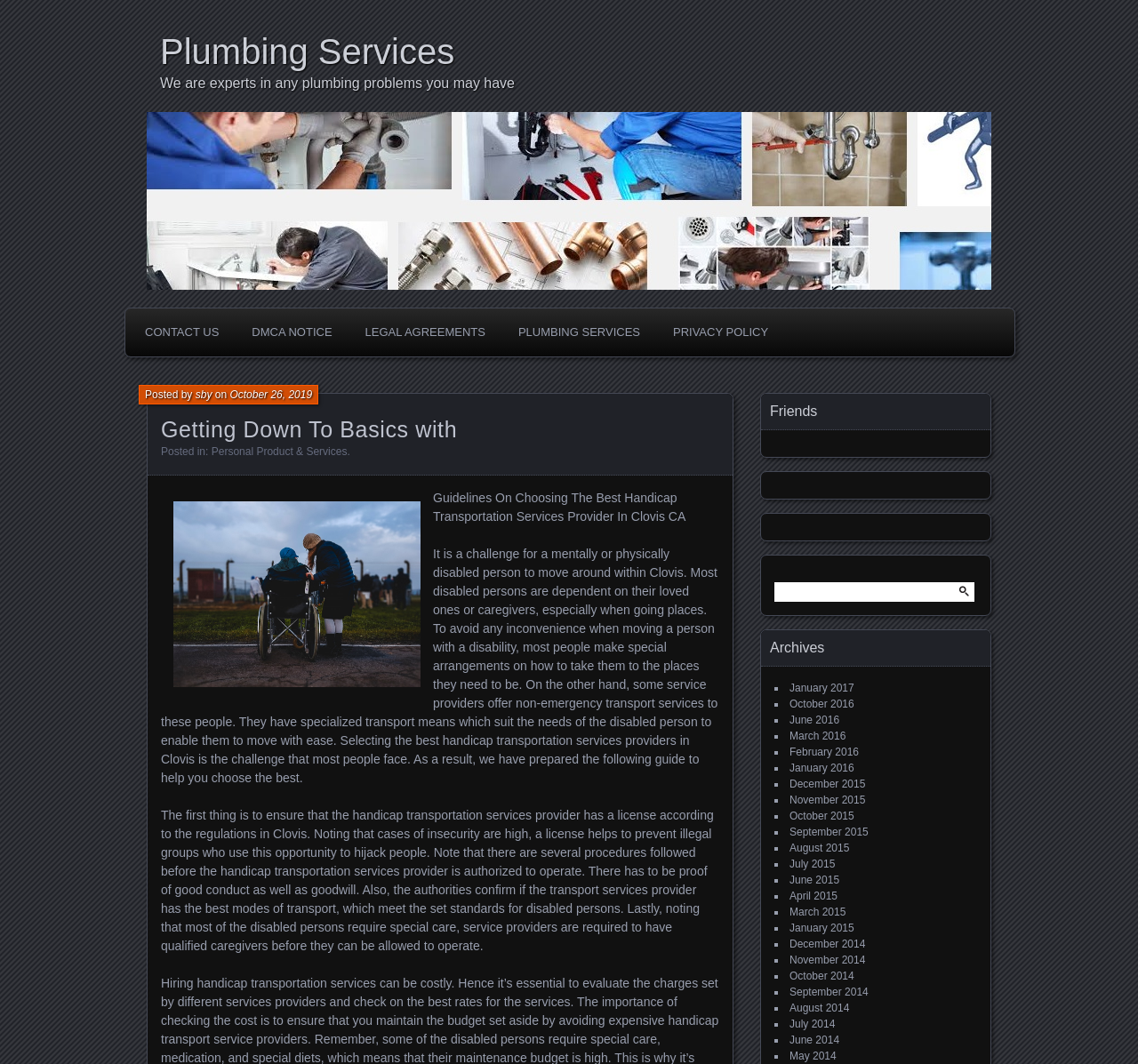Specify the bounding box coordinates of the element's region that should be clicked to achieve the following instruction: "Search for something". The bounding box coordinates consist of four float numbers between 0 and 1, in the format [left, top, right, bottom].

[0.68, 0.547, 0.856, 0.566]